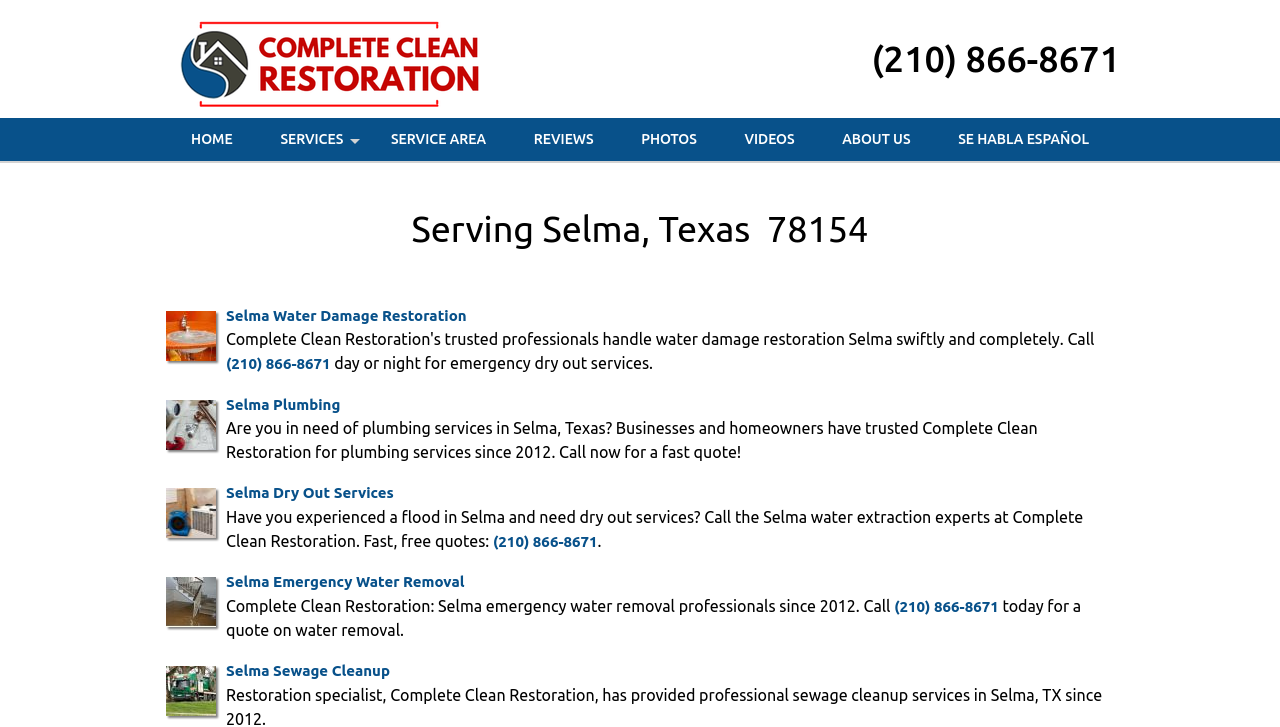What is the city and state served by Complete Clean Restoration?
Could you answer the question in a detailed manner, providing as much information as possible?

I found the city and state by looking at the heading element with the text 'Serving Selma, Texas 78154'.